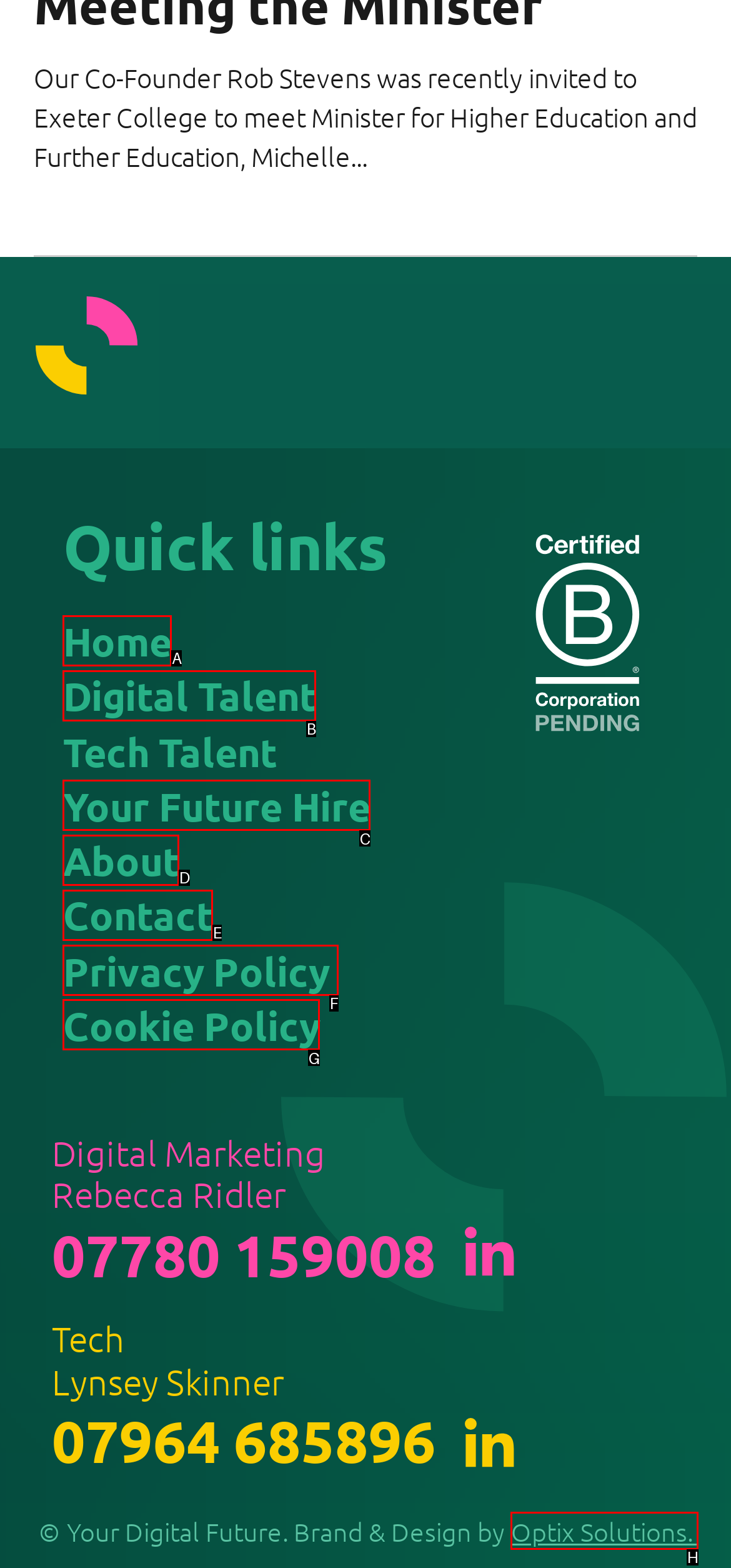From the provided choices, determine which option matches the description: Your Future Hire. Respond with the letter of the correct choice directly.

C